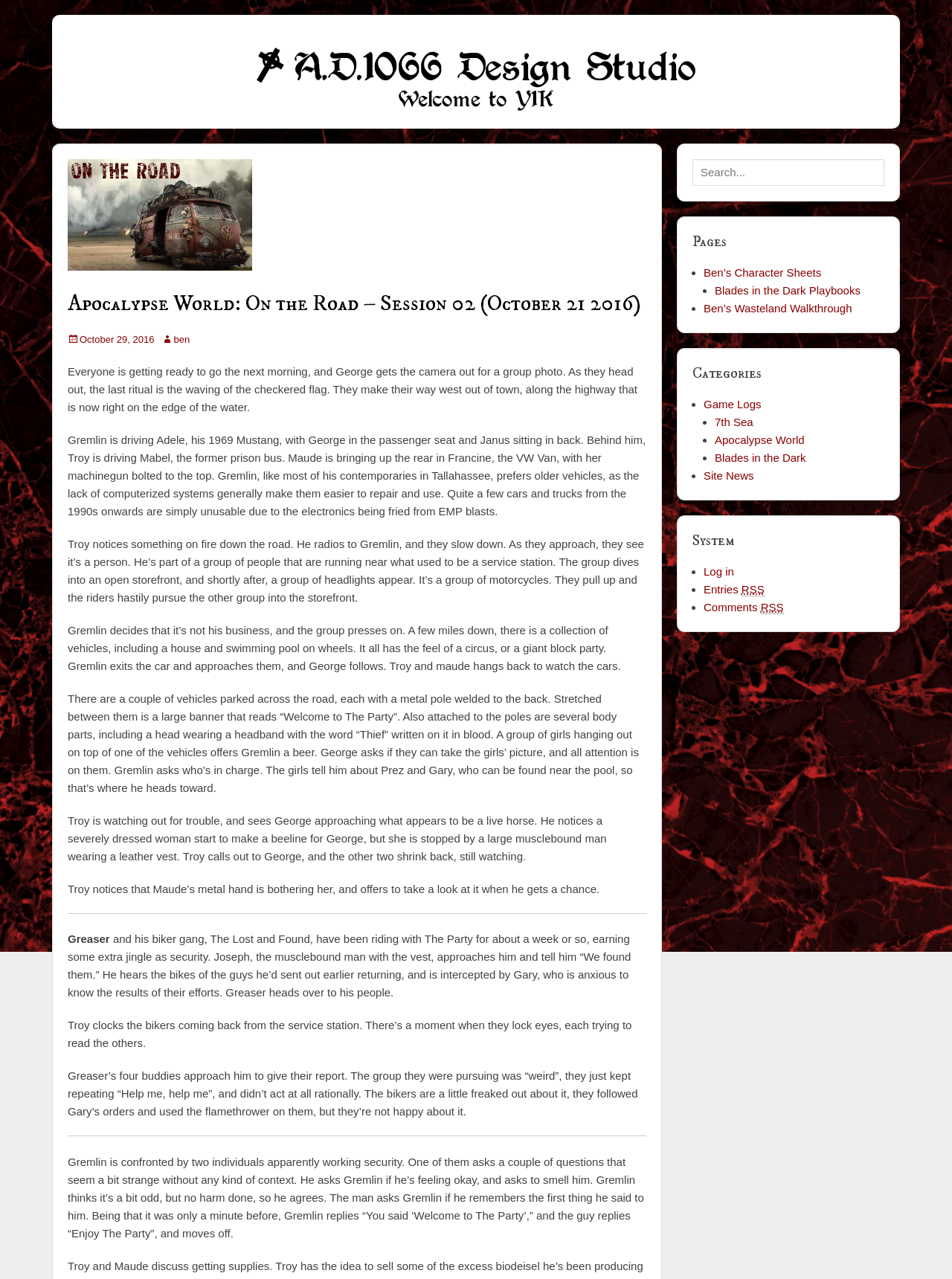Create an elaborate caption that covers all aspects of the webpage.

The webpage is about a blog post titled "Apocalypse World: On the Road – Session 02 (October 21 2016)" from A.D.1066 Design Studio. At the top of the page, there is a heading "Welcome to Y1K" and a link to A.D.1066 Design Studio. Below that, there is an image of A.D.1066 Design Studio, accompanied by a figure and a header with the title of the blog post.

The main content of the page is a series of paragraphs describing a story, which appears to be a session report from a tabletop role-playing game. The story is divided into several sections, each describing a different scene or event. The text is written in a descriptive style, with details about the characters, their actions, and the setting.

On the right-hand side of the page, there is a complementary section with a search bar, a list of pages, categories, and system links. The search bar allows users to search for specific content on the site. The list of pages includes links to character sheets, playbooks, and walkthroughs. The categories section lists various game-related topics, such as Apocalypse World, Blades in the Dark, and 7th Sea. The system links include options to log in, view entries RSS, and view comments RSS.

Throughout the page, there are several links and images, but no prominent calls-to-action or advertisements. The overall layout is clean and easy to read, with a focus on presenting the story and providing navigation options to related content.